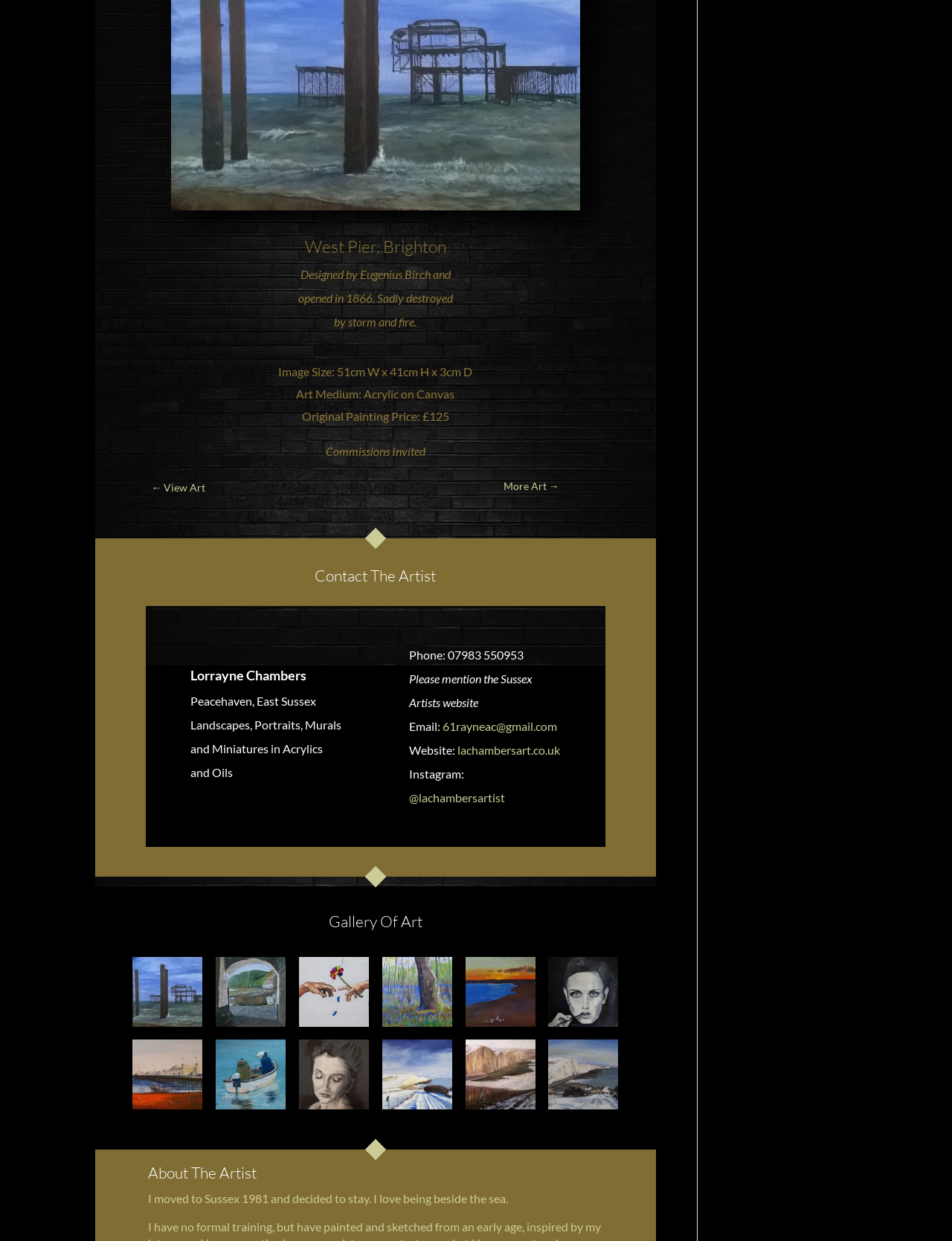Give a one-word or phrase response to the following question: What is the name of the pier?

West Pier